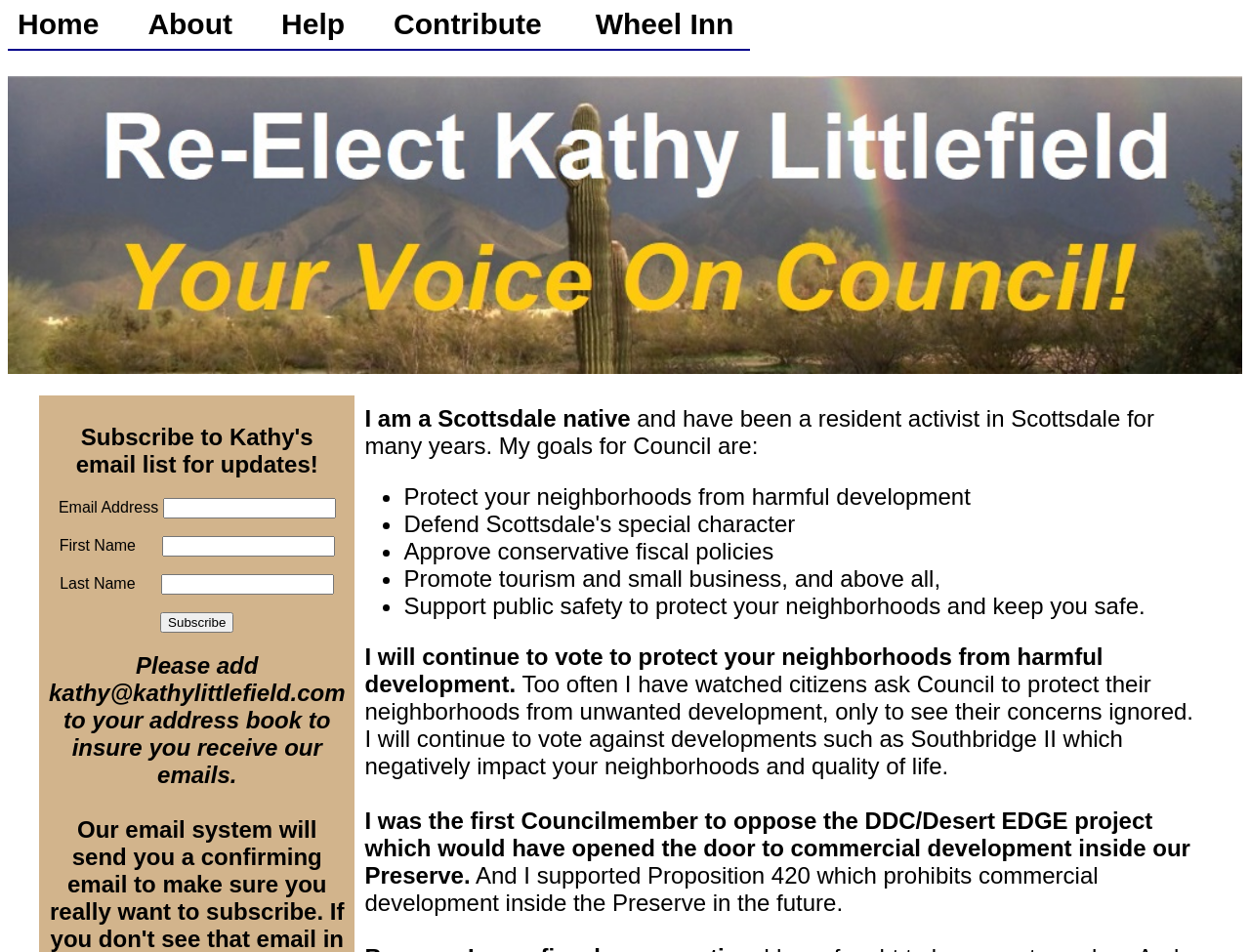Locate the bounding box coordinates of the element that should be clicked to execute the following instruction: "Click the Subscribe button".

[0.128, 0.643, 0.187, 0.665]